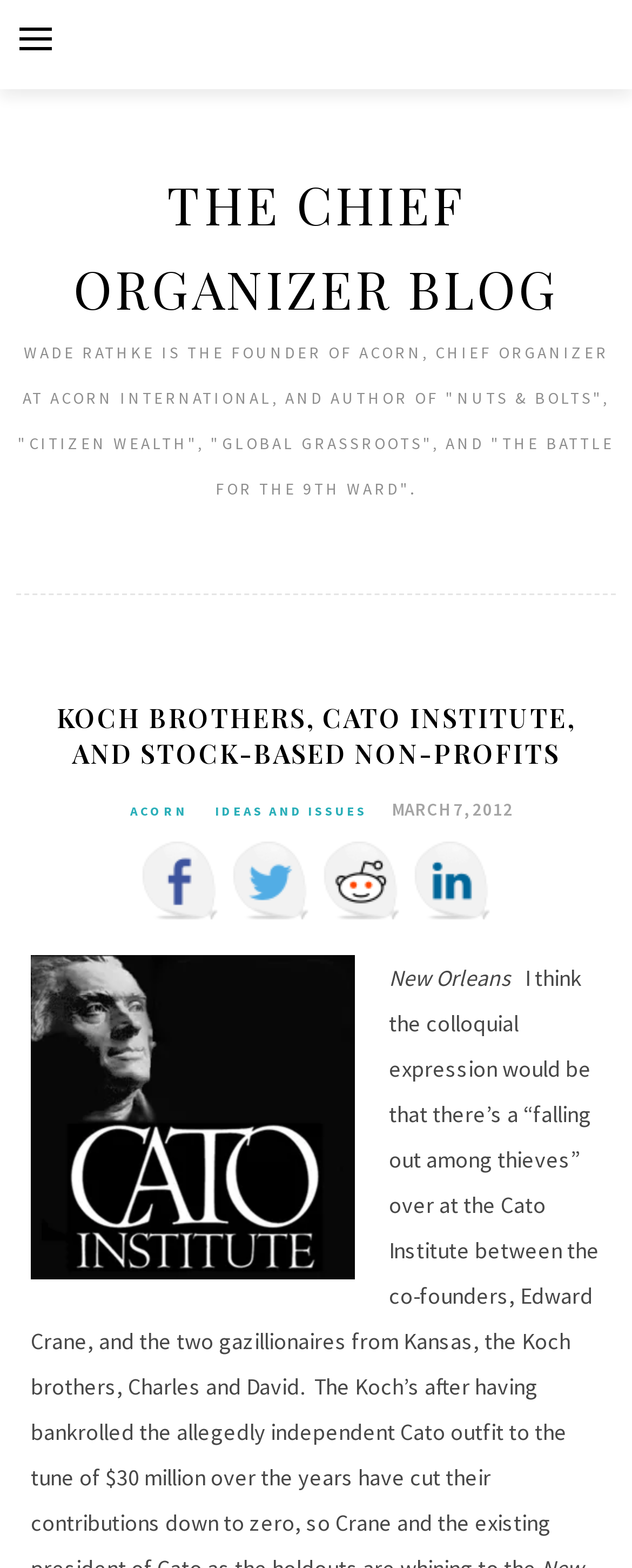Determine the primary headline of the webpage.

THE CHIEF ORGANIZER BLOG